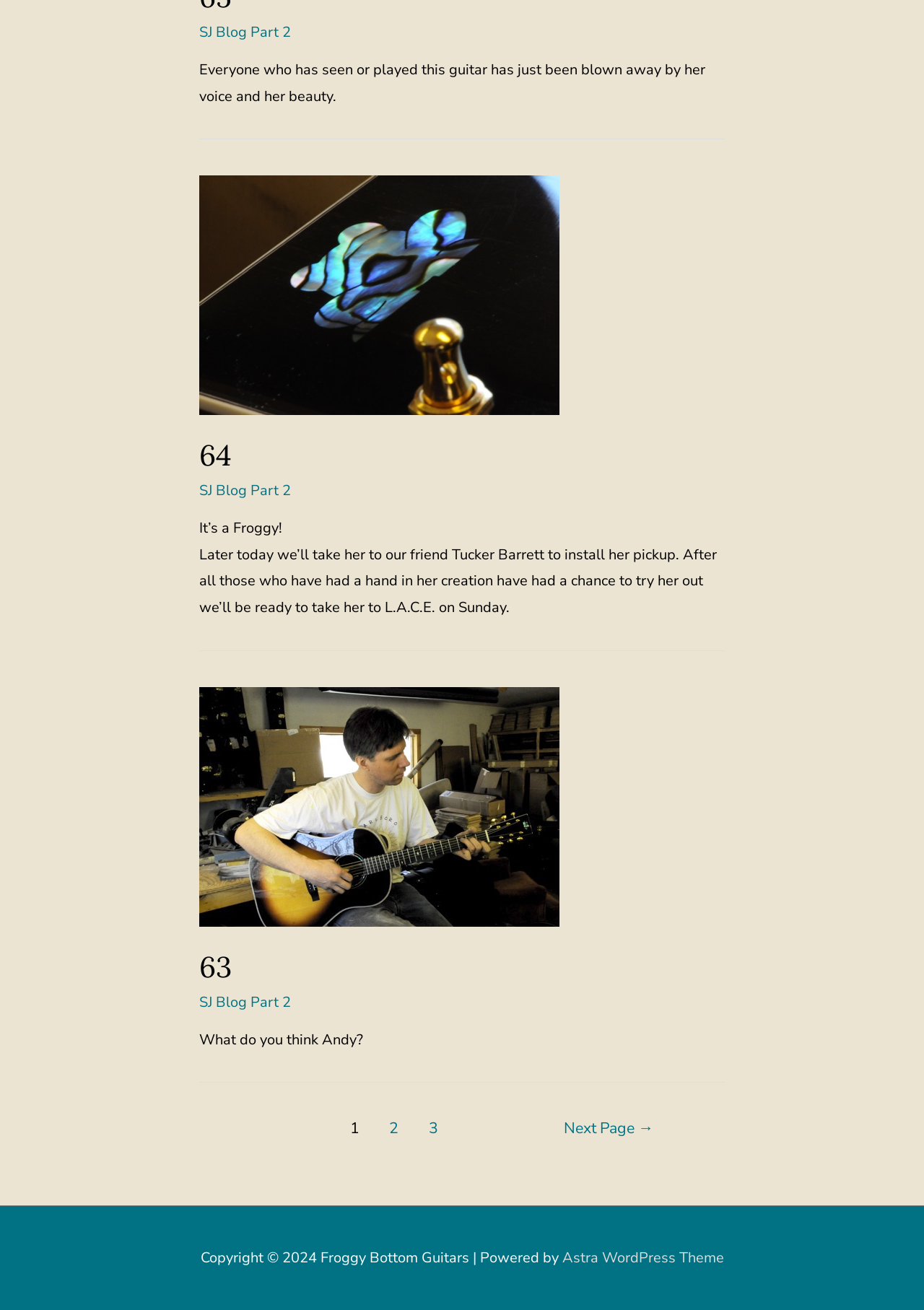Find the bounding box coordinates of the clickable area required to complete the following action: "Click on the 'SJ Blog Part 2' link".

[0.216, 0.017, 0.315, 0.032]